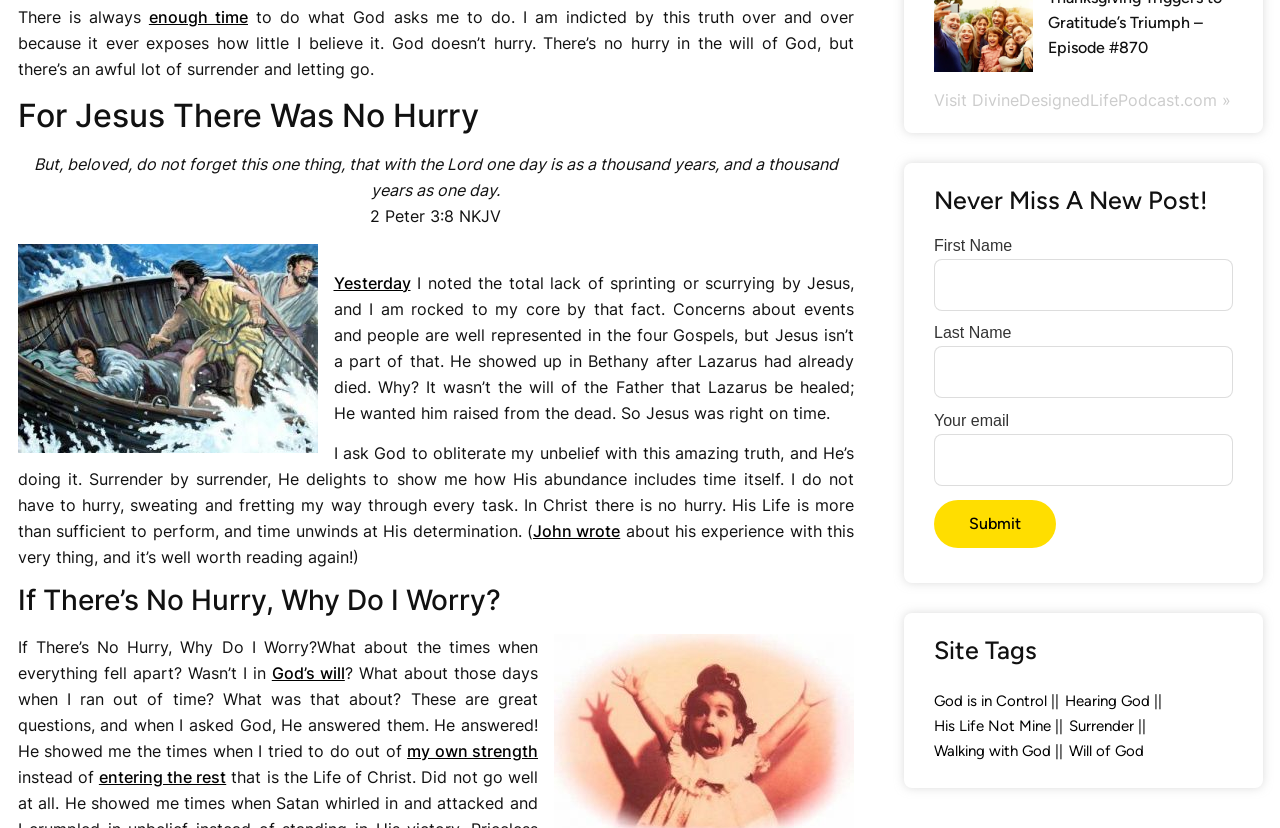How many links are there on the webpage?
From the image, respond using a single word or phrase.

11